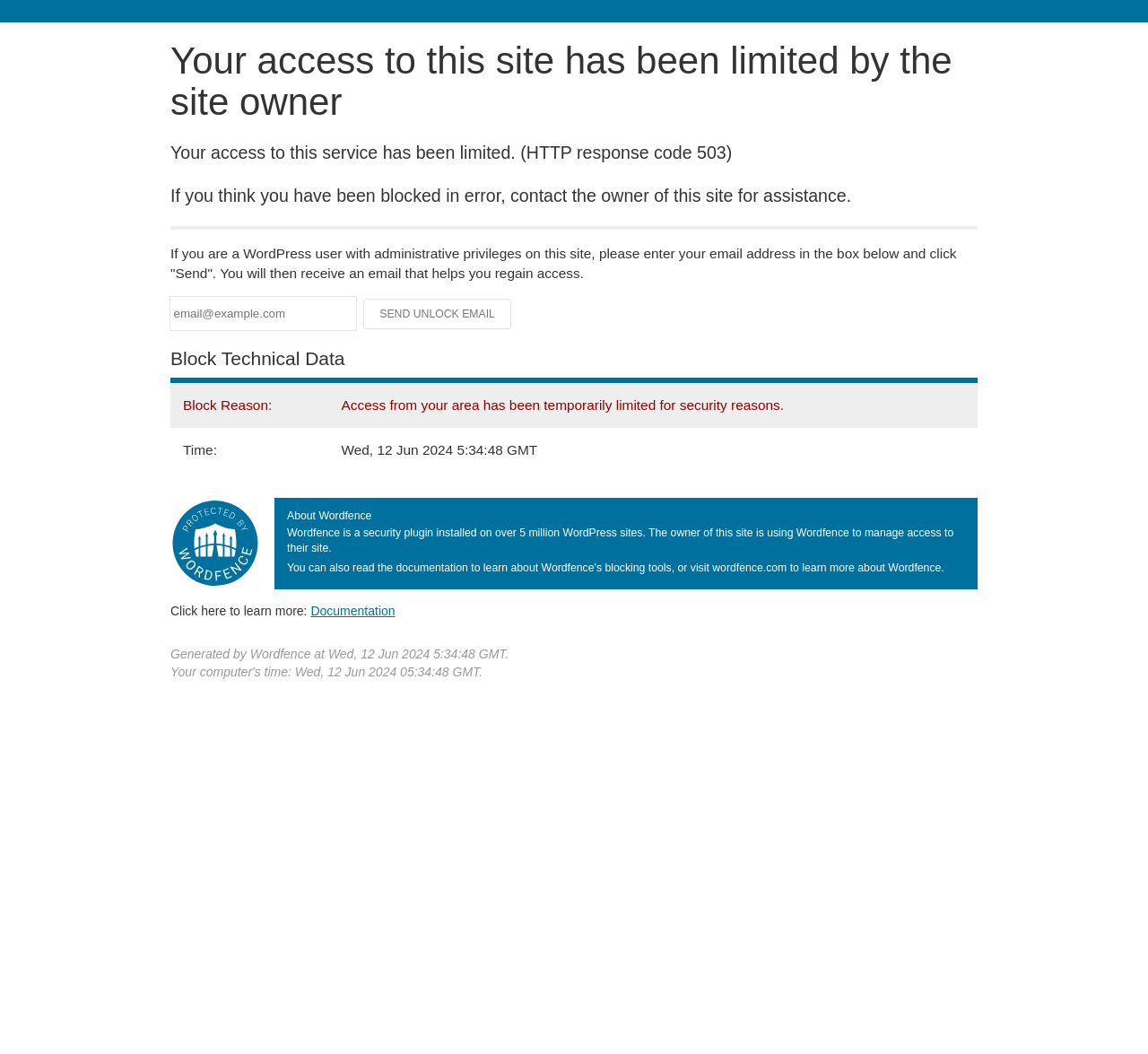What is the current status of the 'Send Unlock Email' button?
Using the details shown in the screenshot, provide a comprehensive answer to the question.

I determined this by examining the button element, which has a 'disabled: True' property, indicating that it is currently not clickable.